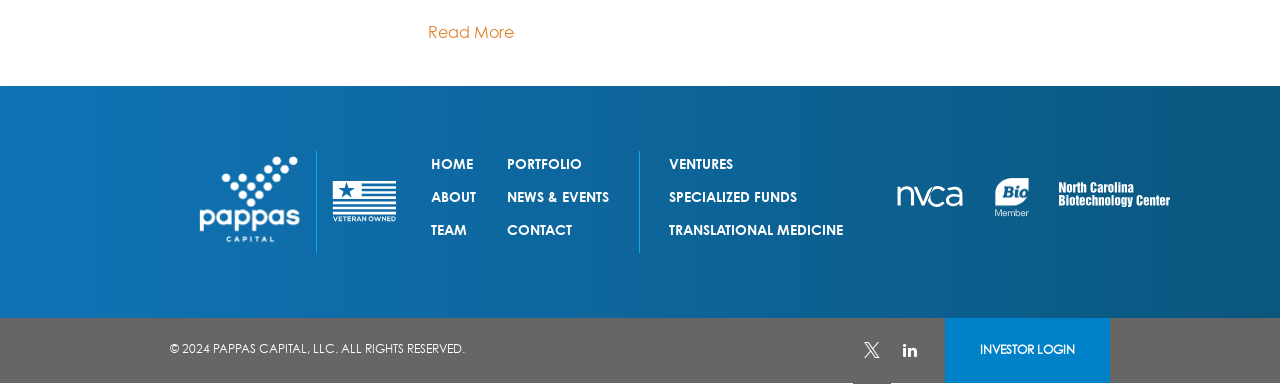Determine the bounding box coordinates of the region I should click to achieve the following instruction: "Learn more about TDPel Media". Ensure the bounding box coordinates are four float numbers between 0 and 1, i.e., [left, top, right, bottom].

None